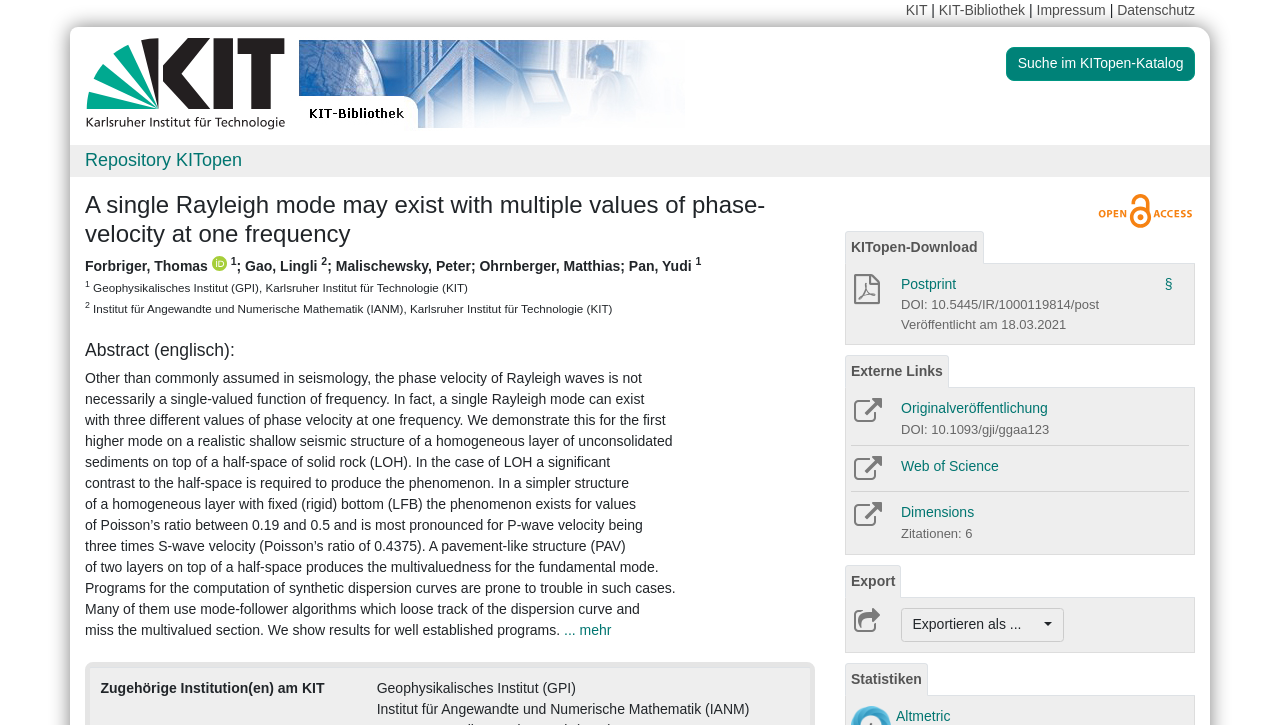Pinpoint the bounding box coordinates of the clickable area necessary to execute the following instruction: "Download the PDF". The coordinates should be given as four float numbers between 0 and 1, namely [left, top, right, bottom].

[0.665, 0.396, 0.688, 0.418]